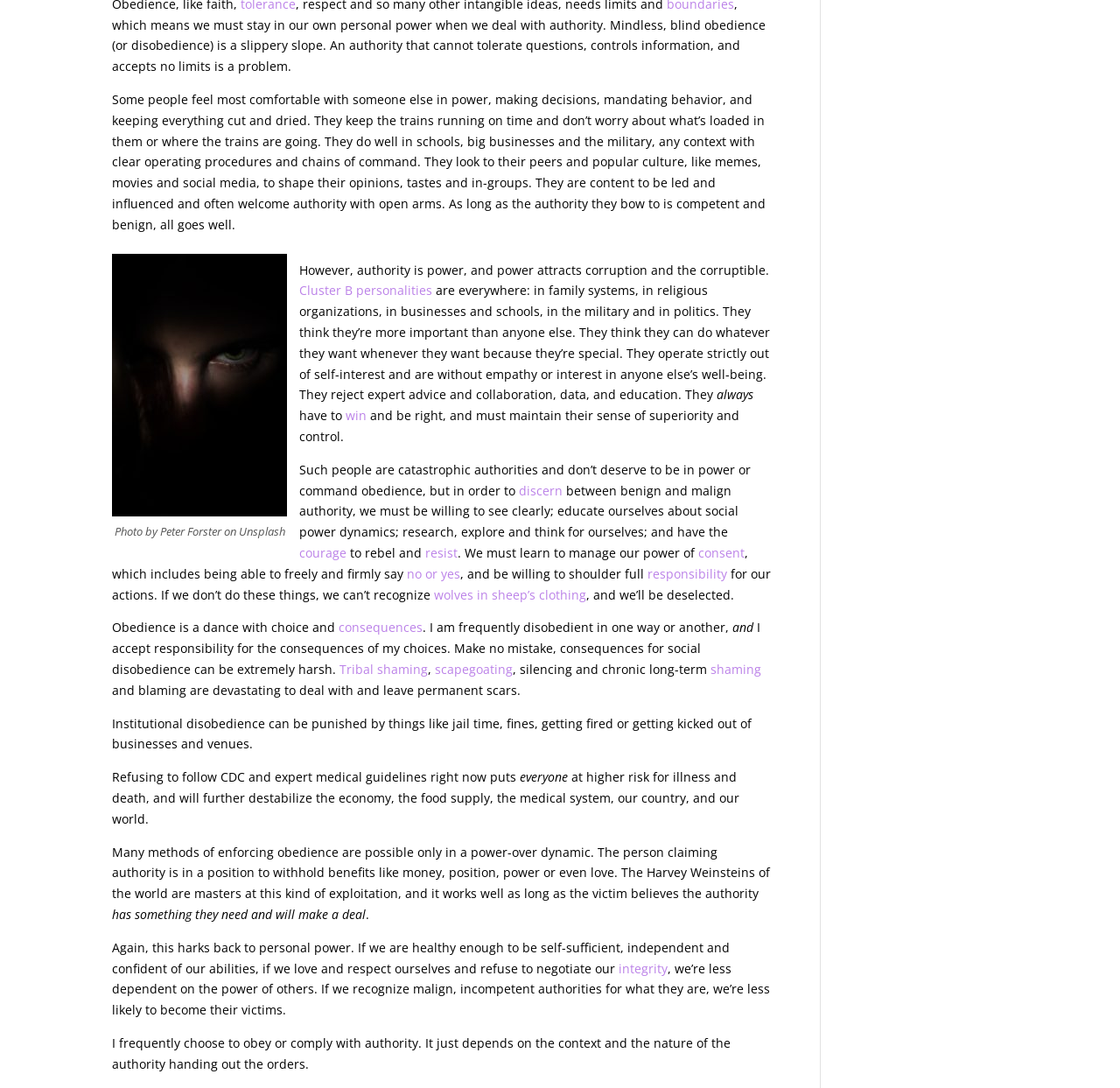Give a concise answer using only one word or phrase for this question:
What is the consequence of refusing to follow CDC and expert medical guidelines?

Higher risk for illness and death